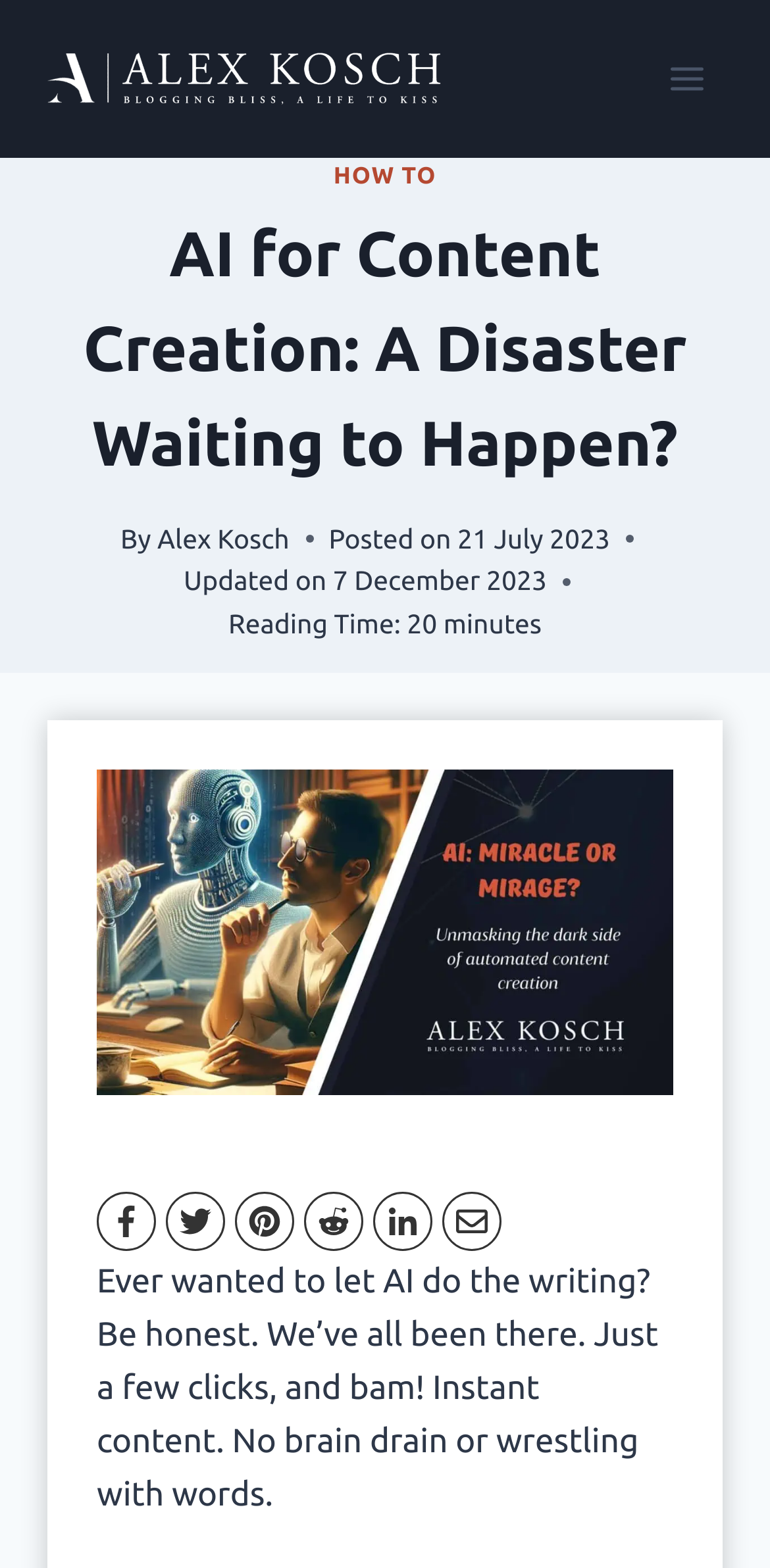Please answer the following question as detailed as possible based on the image: 
How long does it take to read the article?

The reading time of the article can be found by looking at the section that mentions 'Reading Time:' followed by the time, which is '20 minutes'.